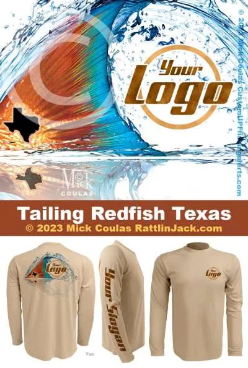Elaborate on the image by describing it in detail.

This image features a promotional design showcasing the "Tailing Redfish Texas" theme, attributed to Mick Coulias and the brand RattlinJack.com. The graphic prominently displays a vibrant depiction of water waves and a silhouette of the state of Texas, creatively integrated into the artwork. 

The design includes a long-sleeve shirt in a light tan color, featuring the logo "Your Logo" at the center, as well as additional branding along the sleeves. The bottom portion of the image highlights the title "Tailing Redfish Texas," along with the copyright information for 2023. This visually striking composition is ideal for fishing enthusiasts and promotes a deep connection to the aquatic environment and Texas's rich fishing culture.